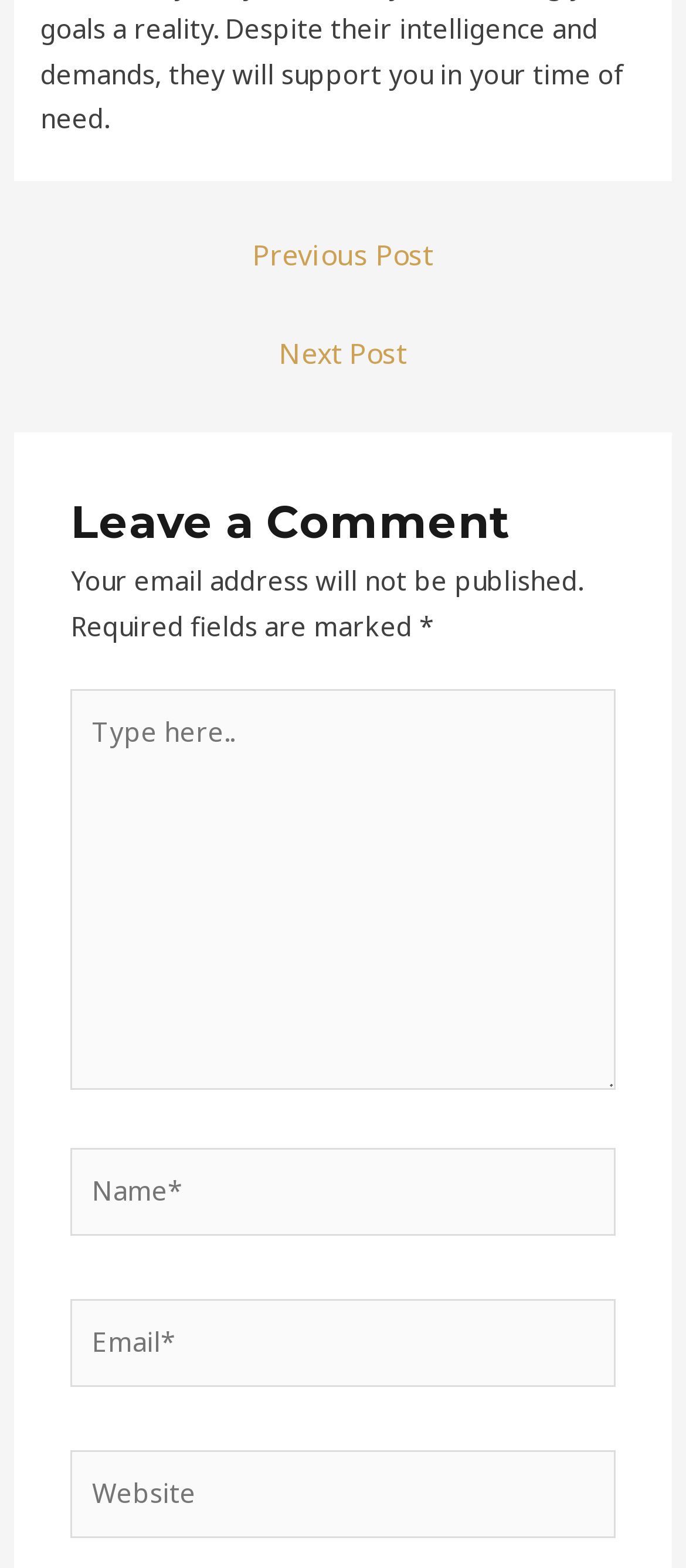What is the difference between required and non-required fields?
Please provide a comprehensive answer based on the details in the screenshot.

The webpage has several text boxes for users to input their information, and some of them are marked with an asterisk (*). The fields marked with an asterisk, such as 'Name' and 'Email', are required fields, meaning users must fill them in to submit their comment. On the other hand, the 'Website' field does not have an asterisk, indicating that it is not a required field.